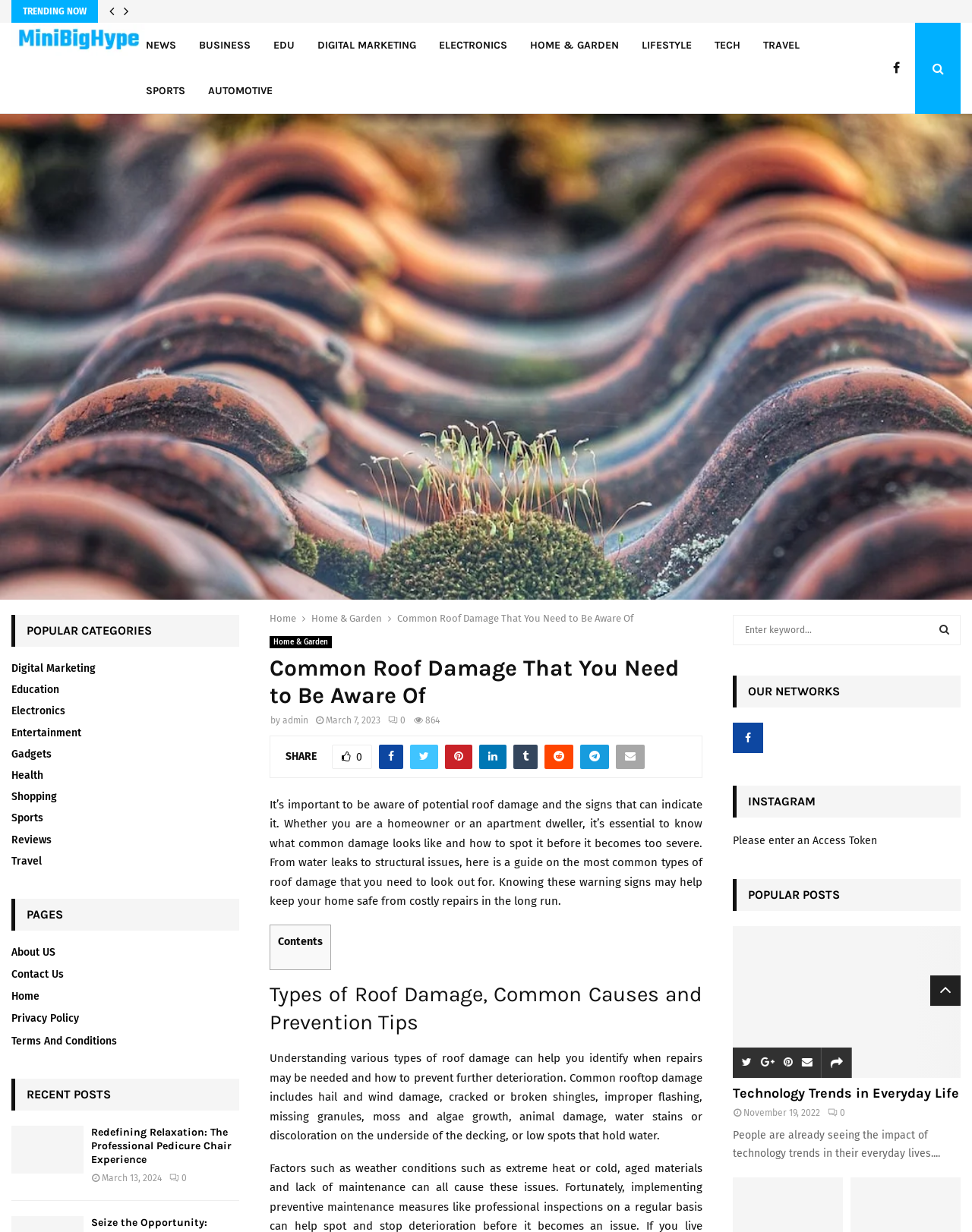Based on the description "parent_node: SHARE0", find the bounding box of the specified UI element.

[0.597, 0.604, 0.627, 0.624]